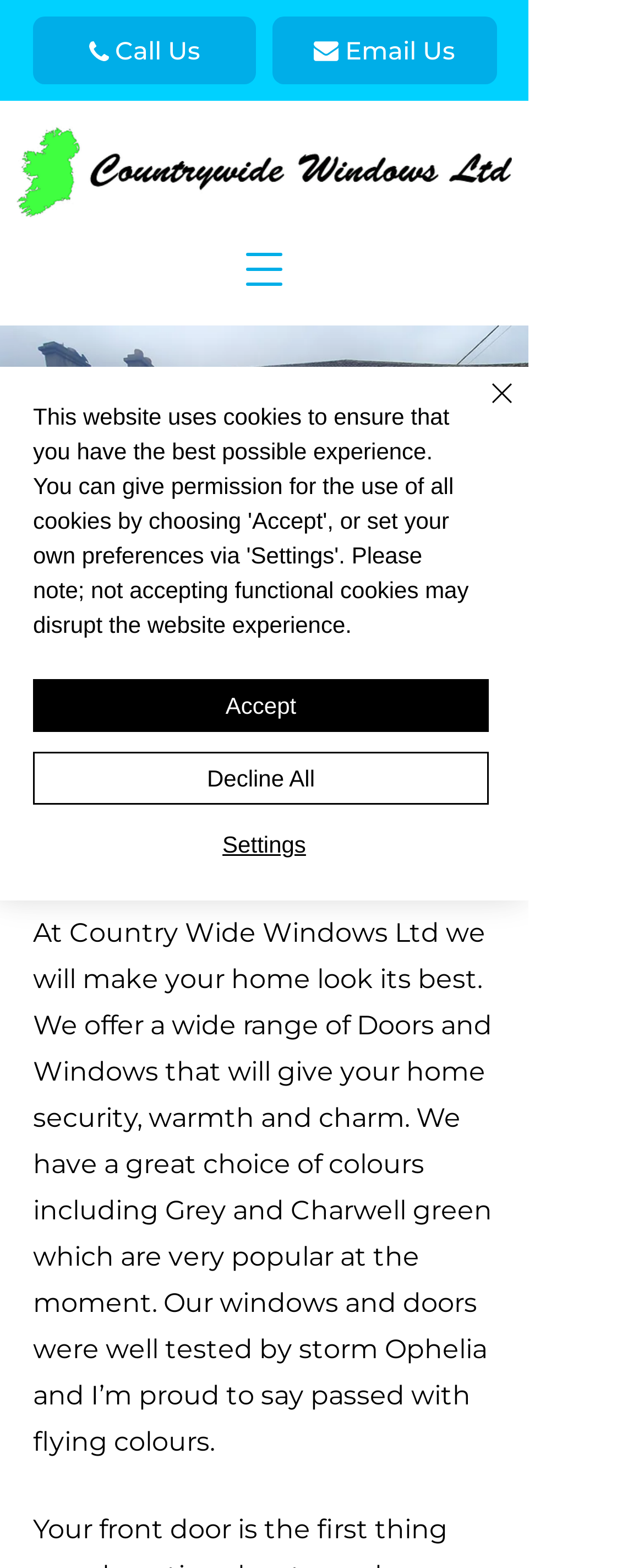What is the company name on the webpage?
From the screenshot, supply a one-word or short-phrase answer.

Countrywide Windows LTD